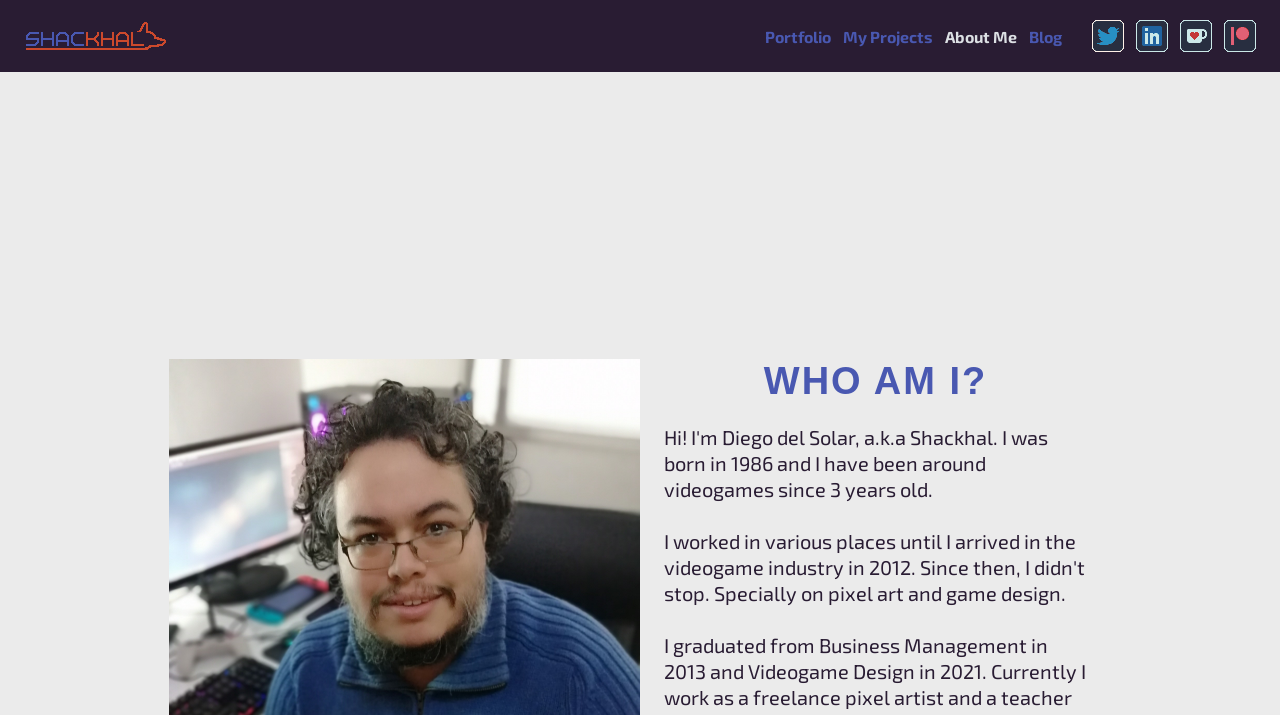Pinpoint the bounding box coordinates of the clickable area necessary to execute the following instruction: "go to Portfolio". The coordinates should be given as four float numbers between 0 and 1, namely [left, top, right, bottom].

[0.593, 0.026, 0.654, 0.075]